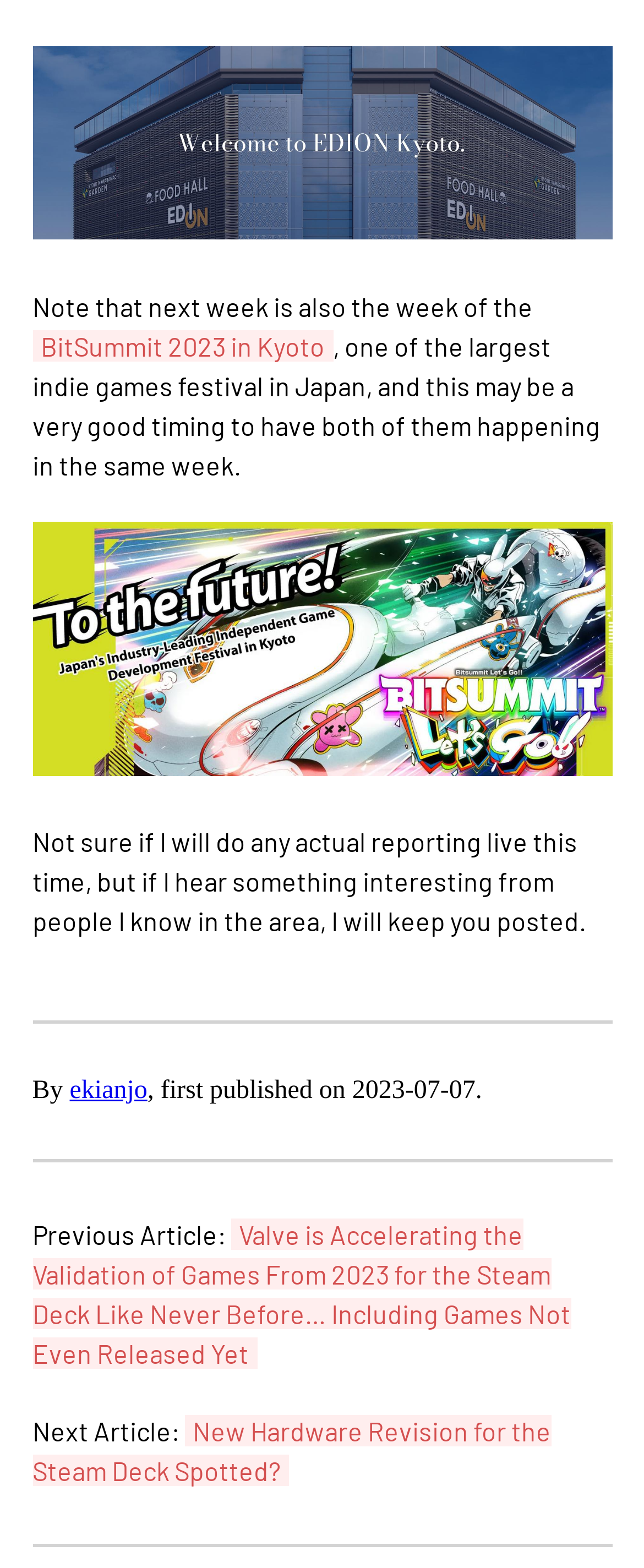Given the description "ekianjo", provide the bounding box coordinates of the corresponding UI element.

[0.108, 0.687, 0.229, 0.705]